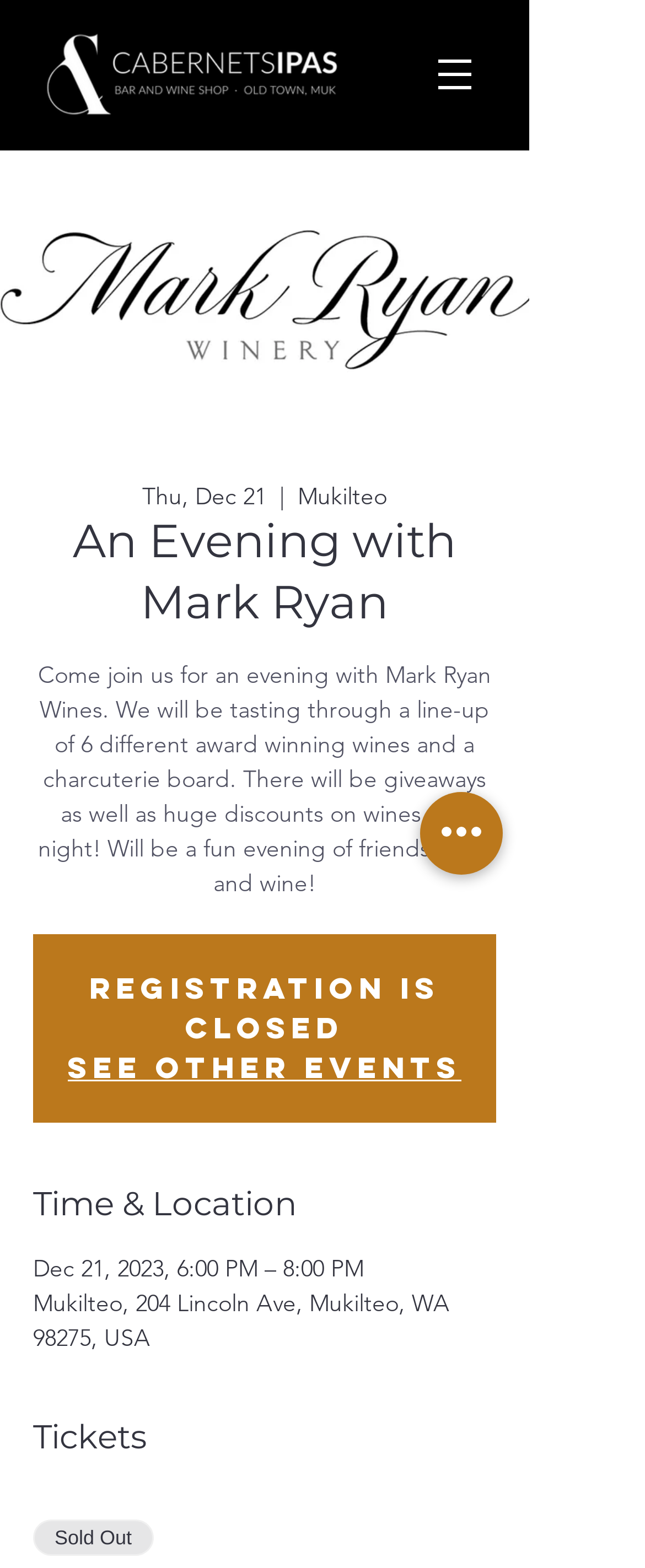Using the description "See other events", predict the bounding box of the relevant HTML element.

[0.105, 0.669, 0.715, 0.693]